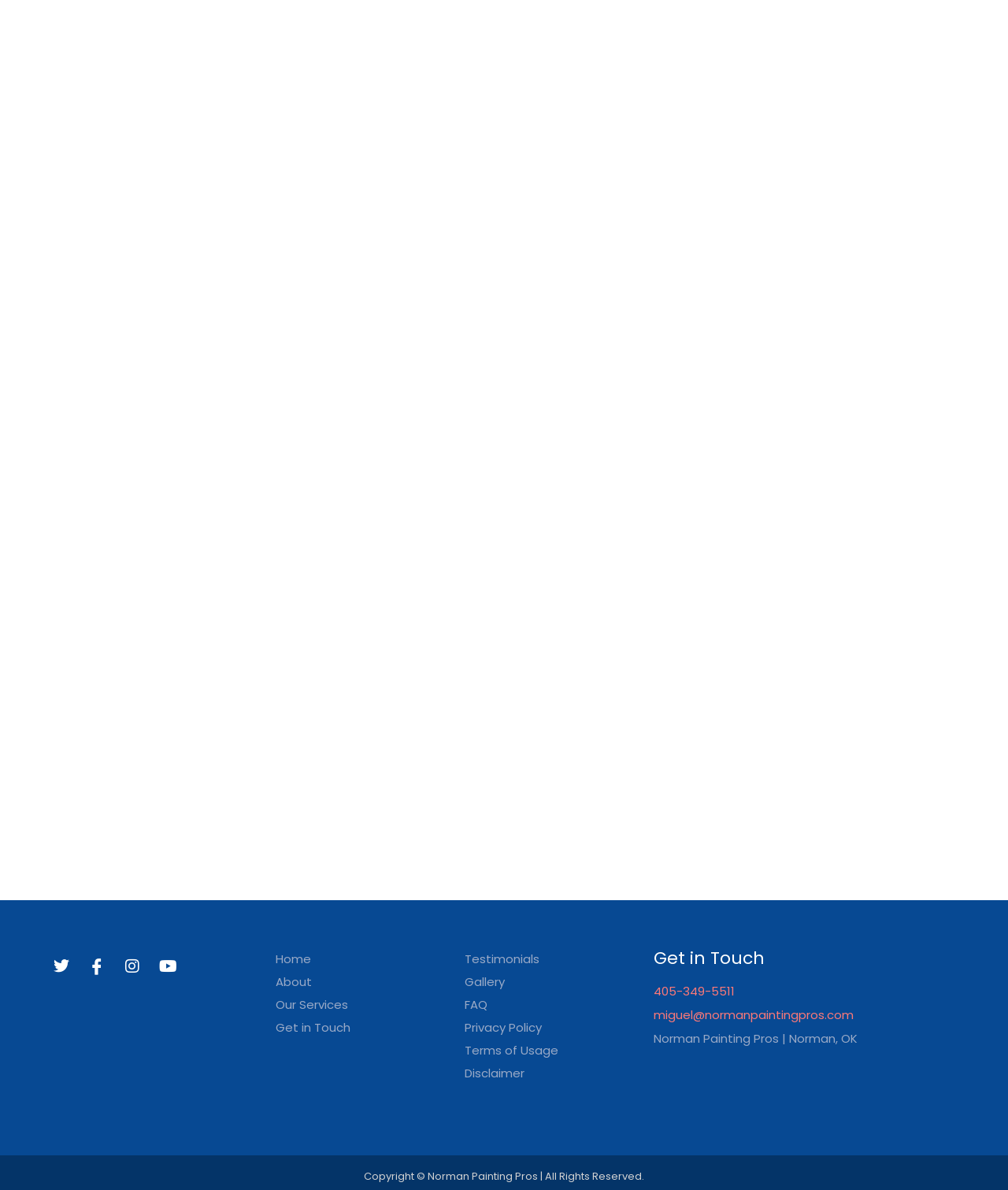Look at the image and write a detailed answer to the question: 
What is the company name?

I determined this by looking at the static text at the bottom of the page, which says 'Norman Painting Pros | Norman, OK', and also at the 'Get in Touch' section, which has a link with the company name.